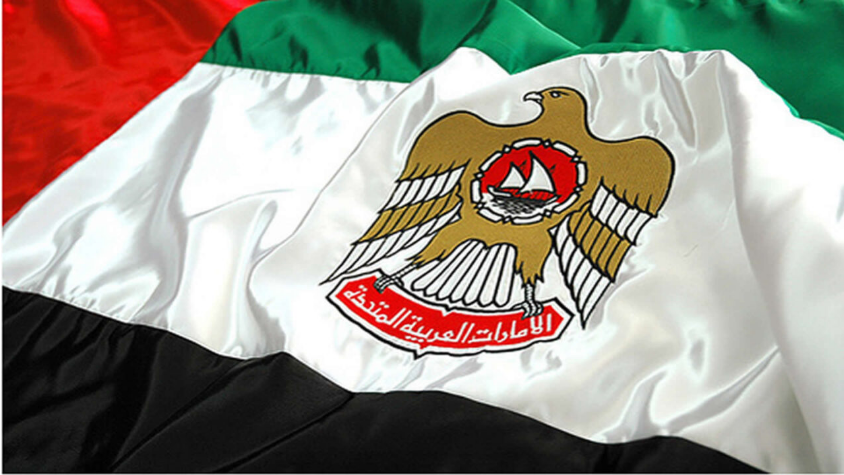What is written in Arabic below the eagle?
Give a one-word or short-phrase answer derived from the screenshot.

United Arab Emirates